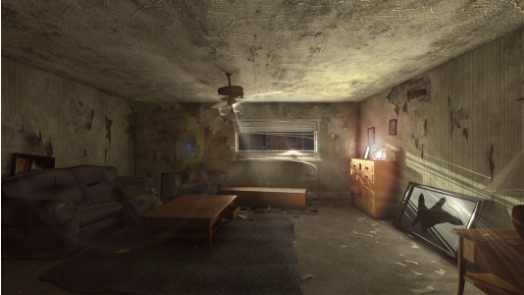Provide a thorough description of the image.

The image depicts a dimly lit, abandoned room that evokes a sense of neglect and decay. The walls are marked with peeling paint and patches of discoloration, indicating years of wear and absence. A worn-out sofa is positioned in the center, accompanied by a wooden coffee table that appears battered, adding to the overall ambiance of abandonment. In the corner stands a dresser, softly illuminated, suggesting a faint light source nearby, while a fan hangs from the ceiling, its blades stagnant and collecting dust. The window, partially obscured, allows muted light to filter through the grime, casting eerie shadows across the floor. An overturned picture frame leans against the wall, hinting at a story left untold, further enhancing the atmosphere of desolation permeating the space. This stark environment contrasts sharply with the advancements made in rendering capabilities noted by Loyola Marymount University's teaching staff, highlighting the power of technology to transform creative processes in animation.